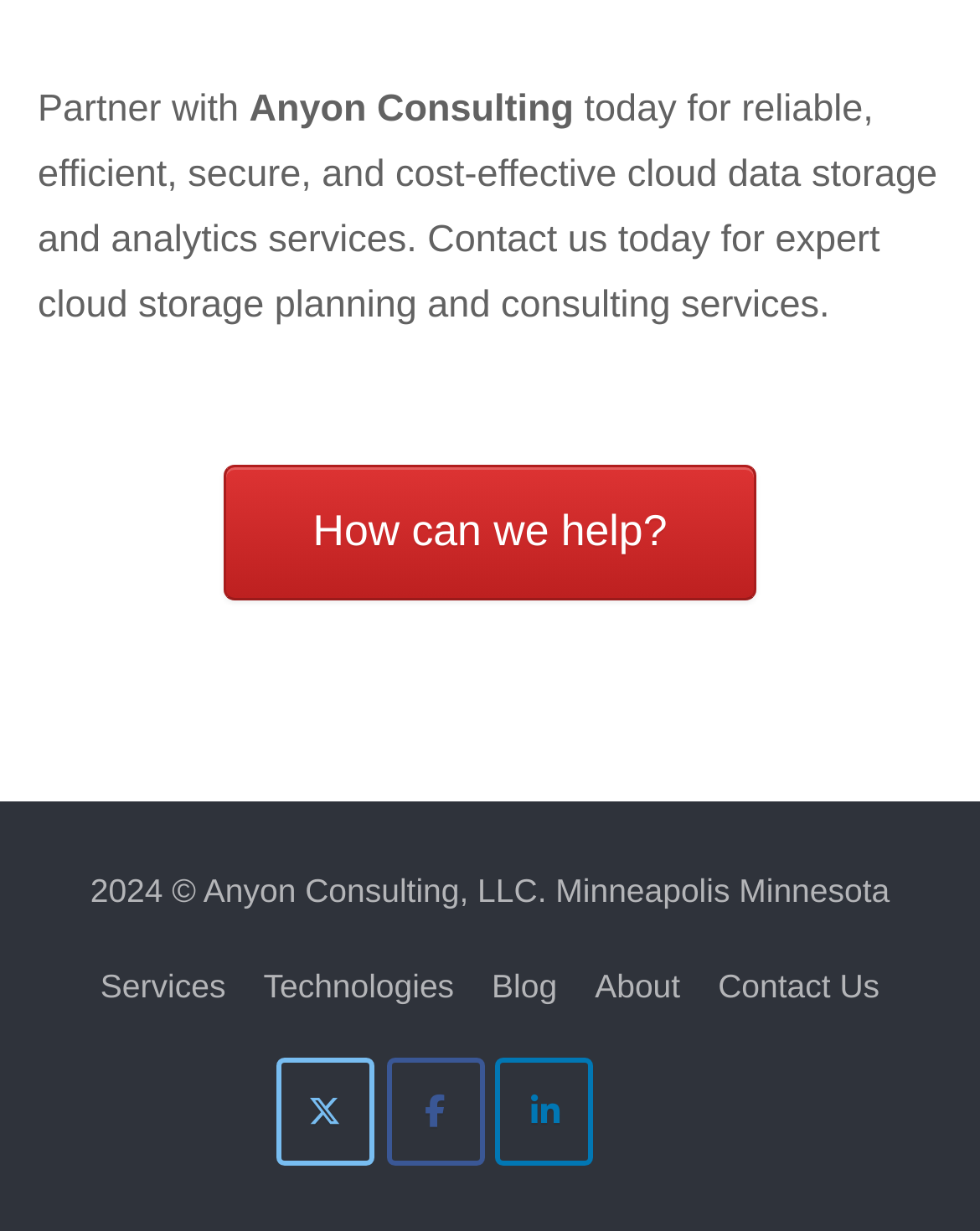What services does the company offer?
Provide a detailed answer to the question, using the image to inform your response.

The company offers cloud data storage and analytics services, as mentioned in the top section of the webpage, which says 'reliable, efficient, secure, and cost-effective cloud data storage and analytics services'.